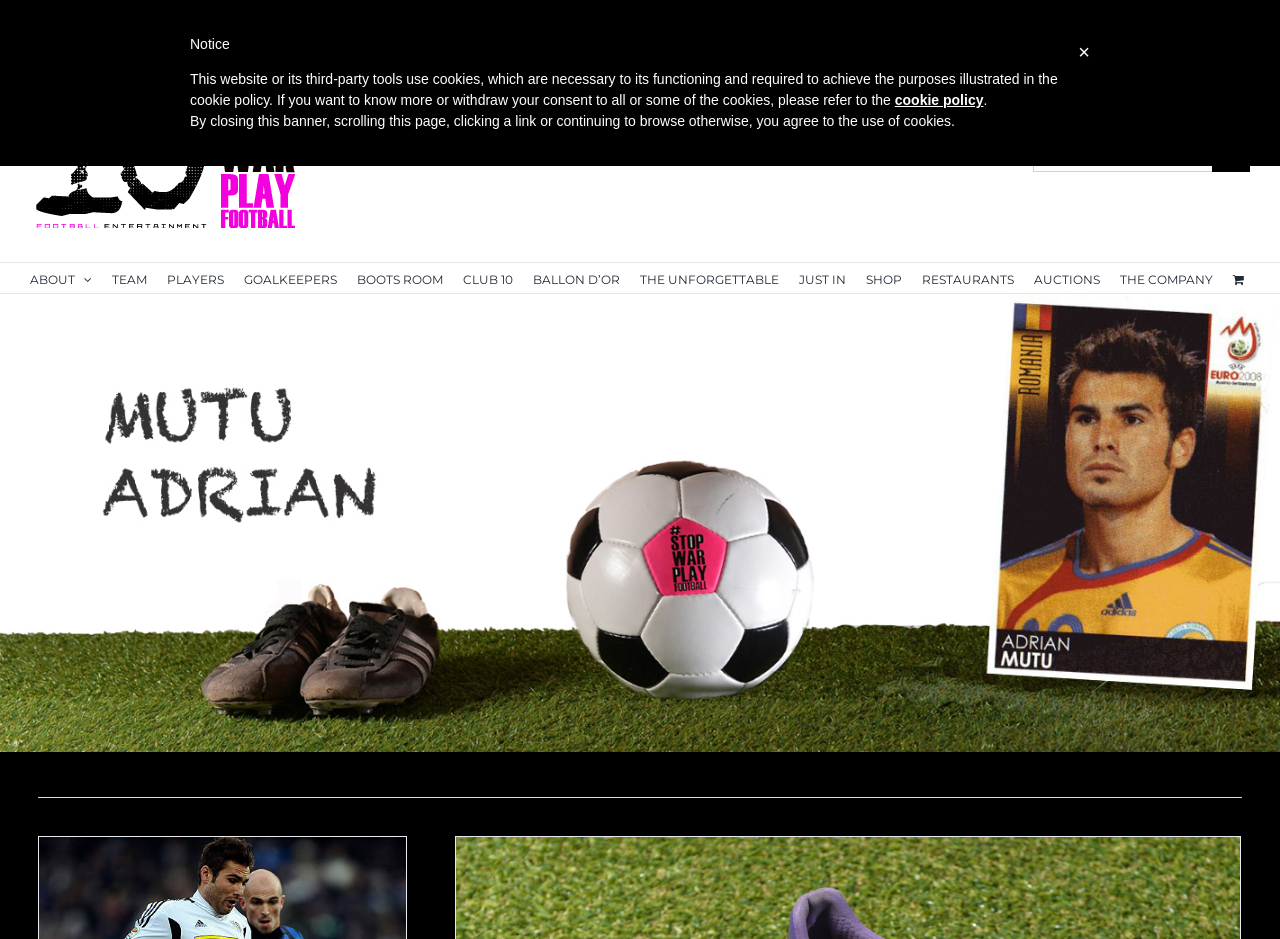Please find the bounding box coordinates of the element that must be clicked to perform the given instruction: "View Cart". The coordinates should be four float numbers from 0 to 1, i.e., [left, top, right, bottom].

[0.963, 0.28, 0.977, 0.312]